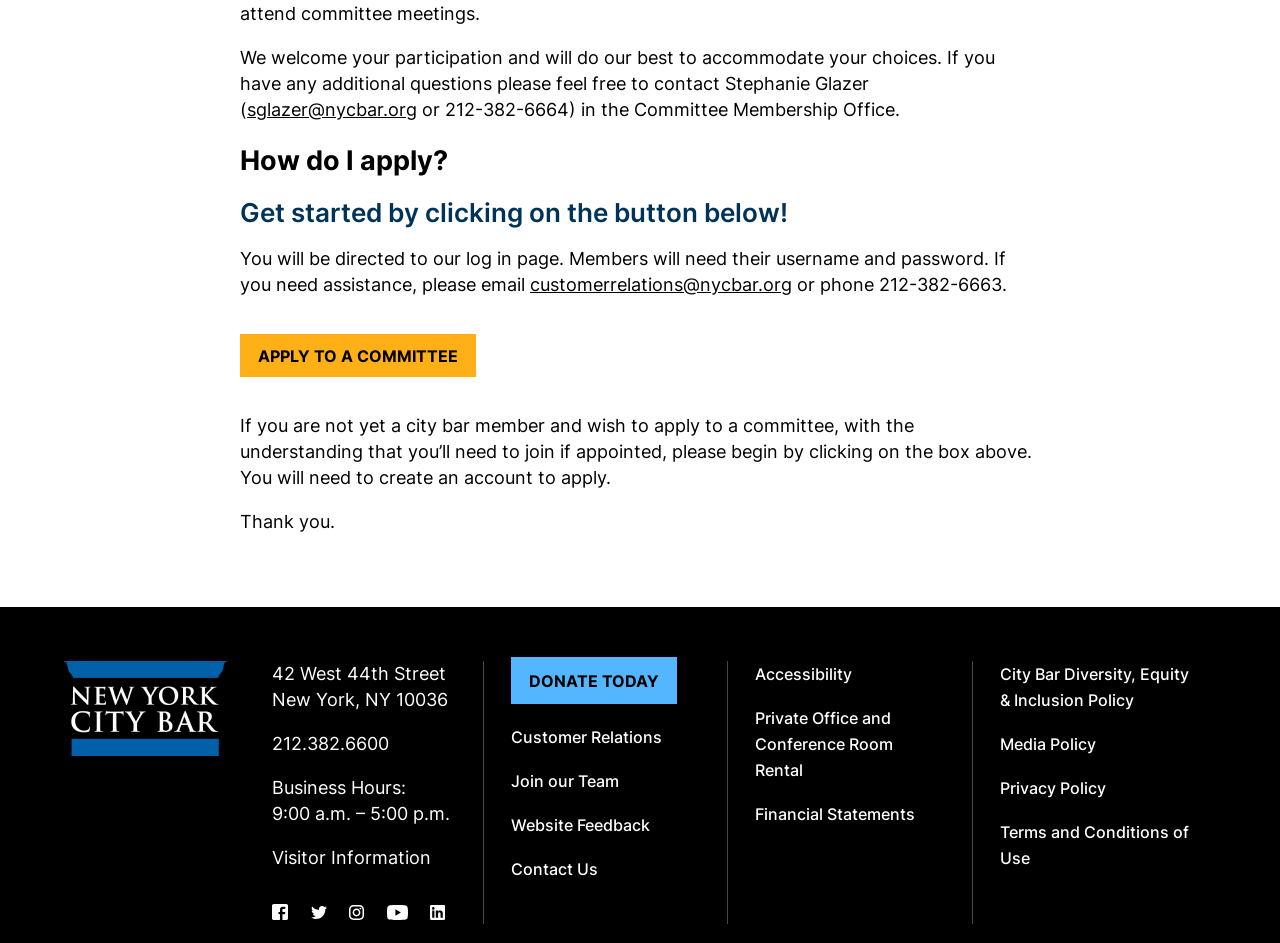Can you show the bounding box coordinates of the region to click on to complete the task described in the instruction: "Visit the 'Visitor Information' page"?

[0.212, 0.899, 0.337, 0.921]